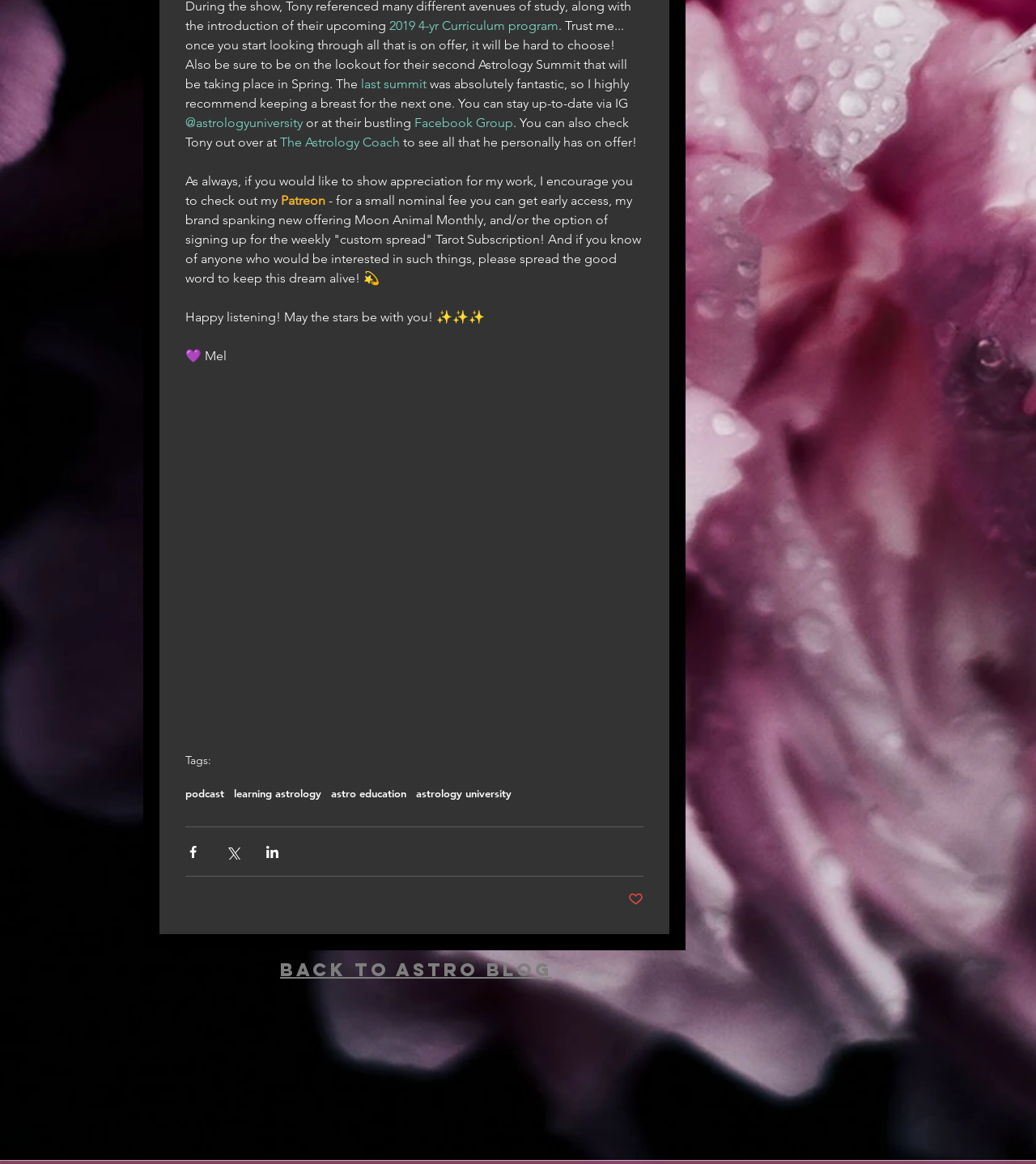Determine the coordinates of the bounding box that should be clicked to complete the instruction: "Visit the last Astrology Summit". The coordinates should be represented by four float numbers between 0 and 1: [left, top, right, bottom].

[0.348, 0.065, 0.412, 0.079]